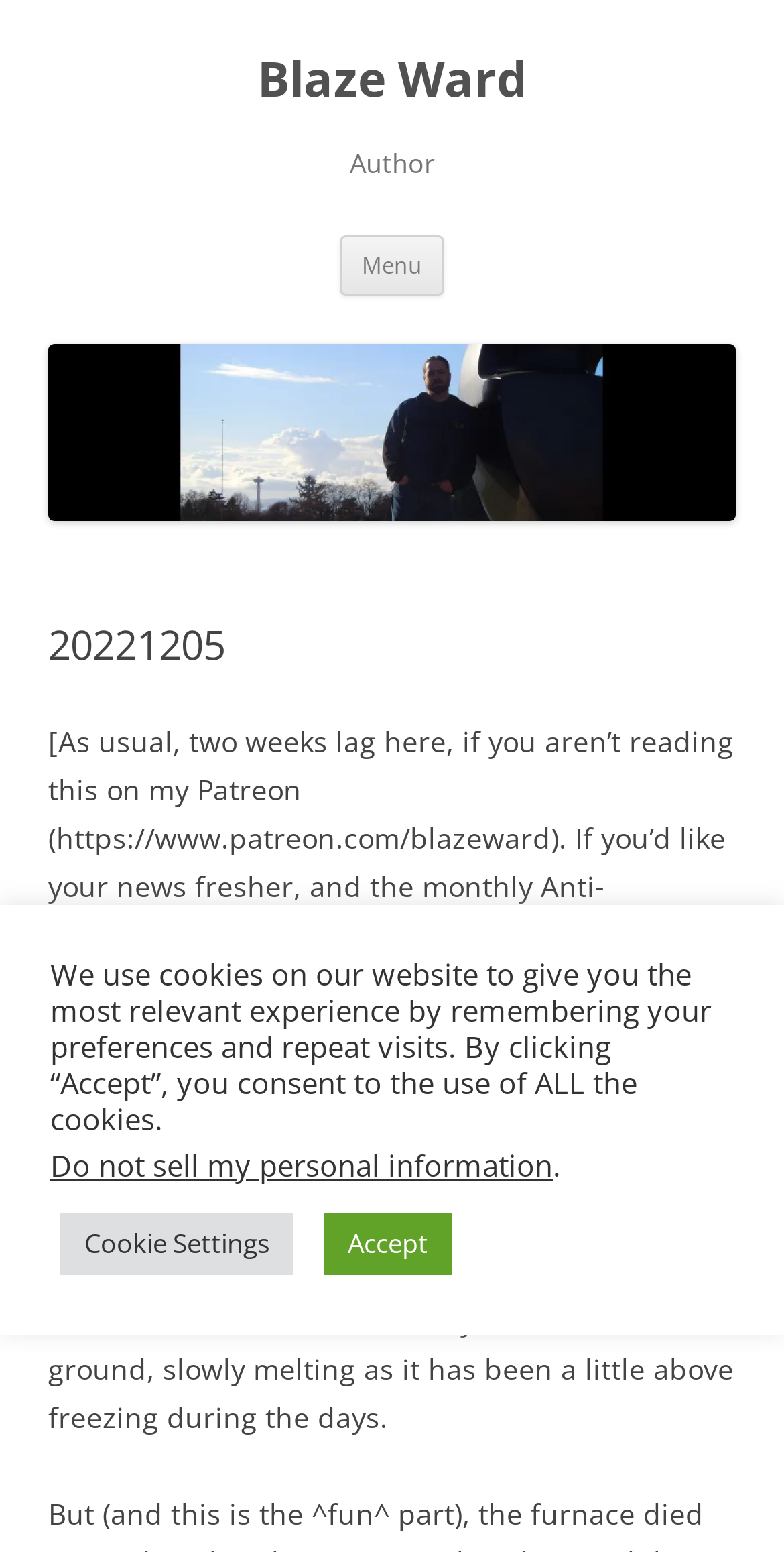Please provide a brief answer to the question using only one word or phrase: 
Who is the author of this webpage?

Blaze Ward